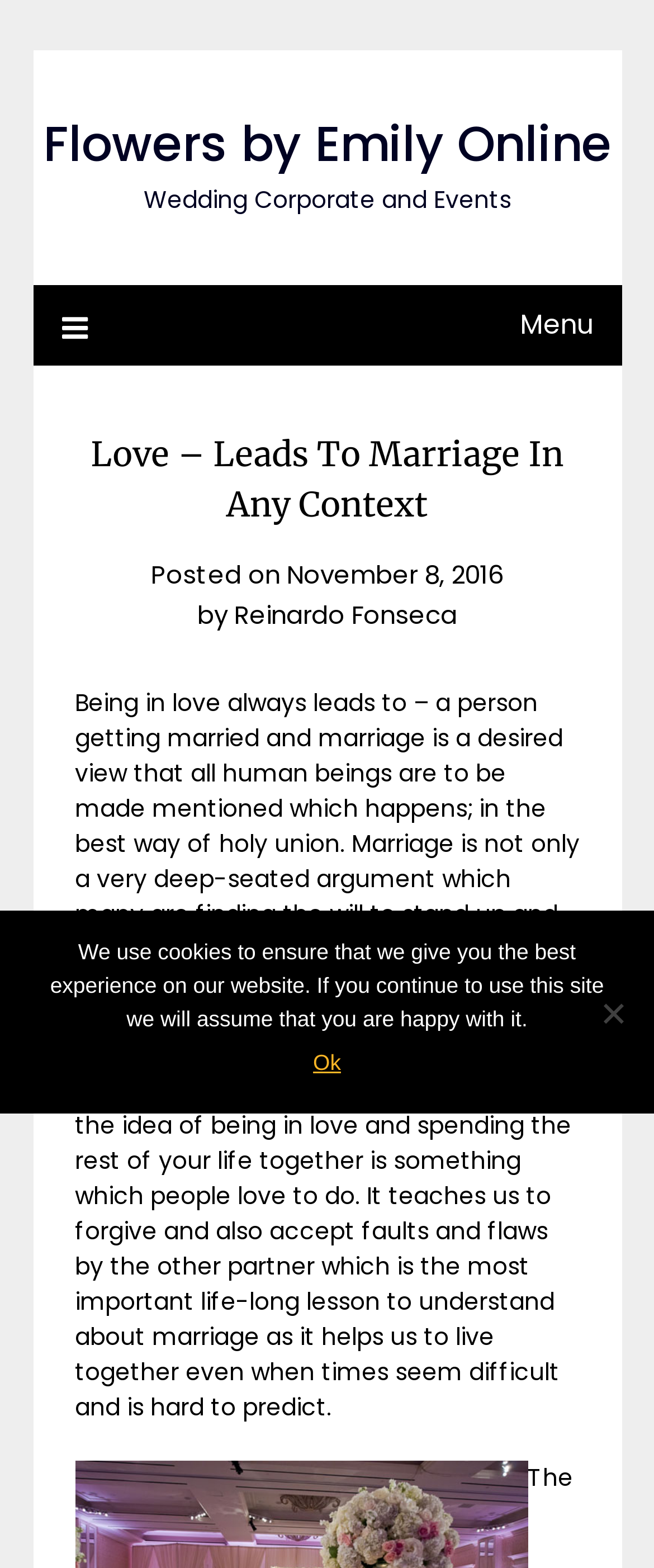What is the tone of the article?
Please look at the screenshot and answer in one word or a short phrase.

Informative